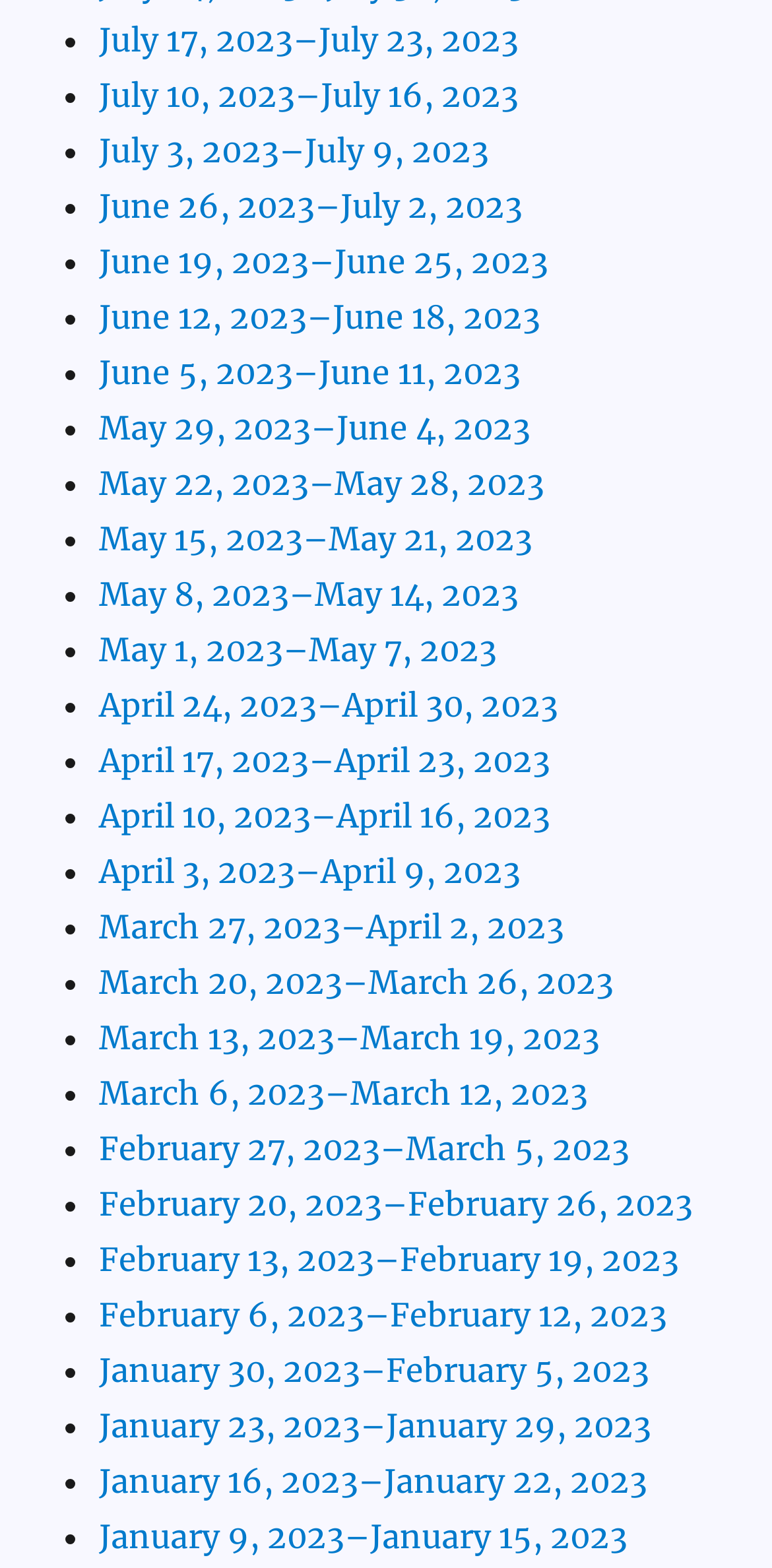How many weeks are listed?
Using the image as a reference, deliver a detailed and thorough answer to the question.

I counted the number of links, which represent weeks, and found that there are 30 weeks listed on this webpage.